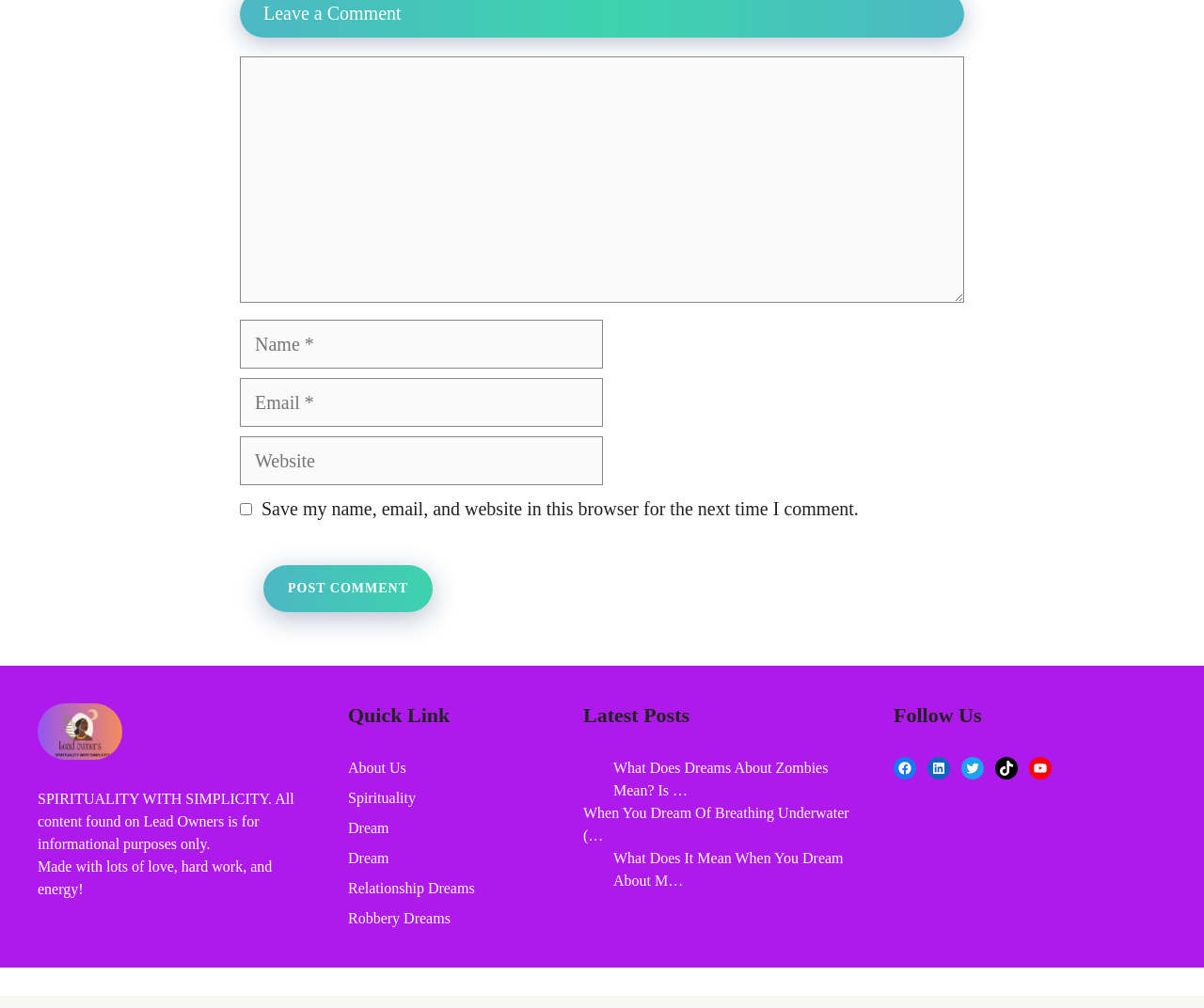Extract the bounding box coordinates for the UI element described by the text: "parent_node: Comment name="author" placeholder="Name *"". The coordinates should be in the form of [left, top, right, bottom] with values between 0 and 1.

[0.199, 0.317, 0.501, 0.366]